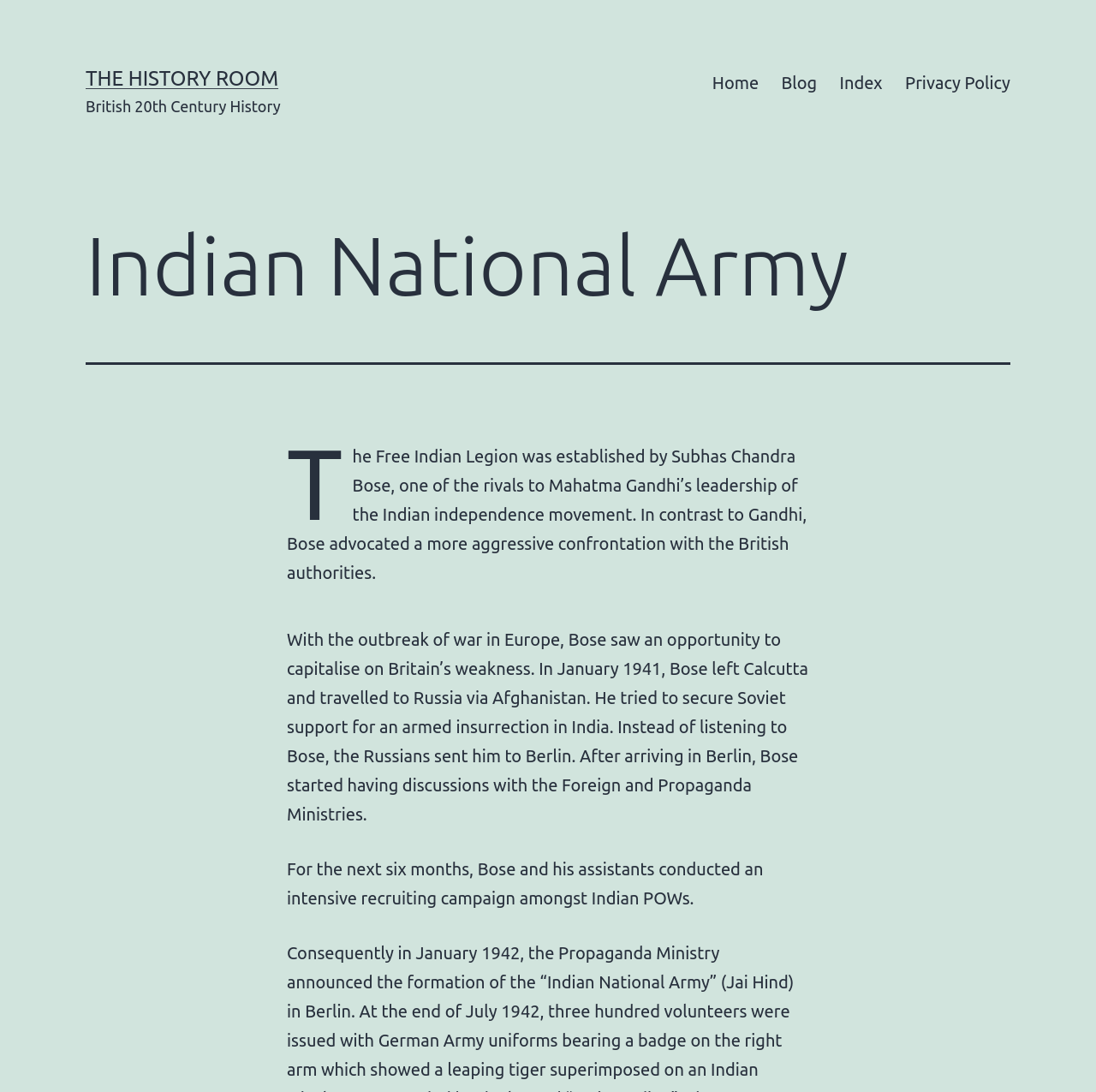Identify the bounding box of the UI element that matches this description: "Privacy Policy".

[0.815, 0.056, 0.932, 0.095]